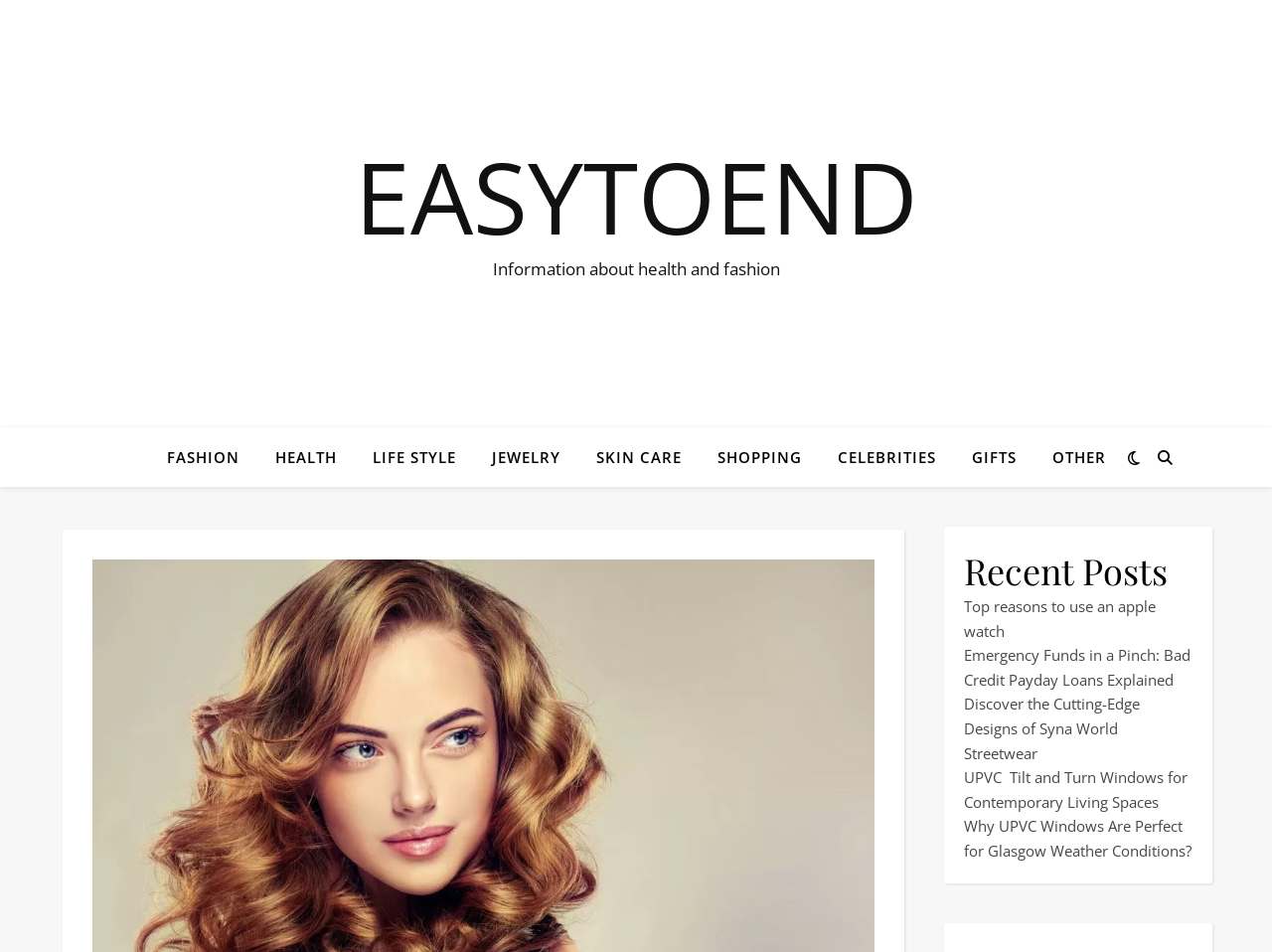What is the theme of the website?
Using the image as a reference, give a one-word or short phrase answer.

Health and Fashion